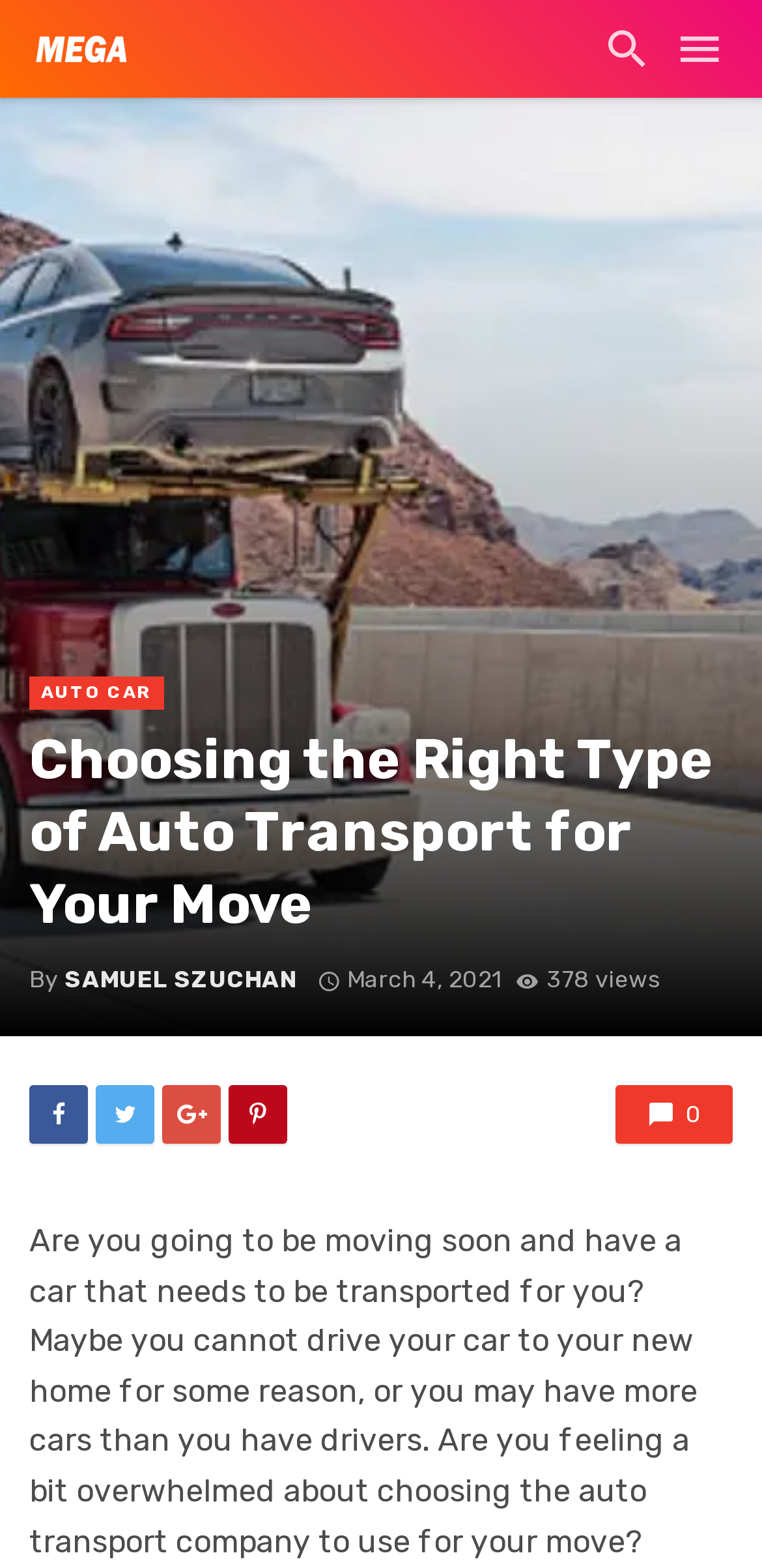Please specify the bounding box coordinates of the element that should be clicked to execute the given instruction: 'read the article by SAMUEL SZUCHAN'. Ensure the coordinates are four float numbers between 0 and 1, expressed as [left, top, right, bottom].

[0.085, 0.616, 0.39, 0.633]